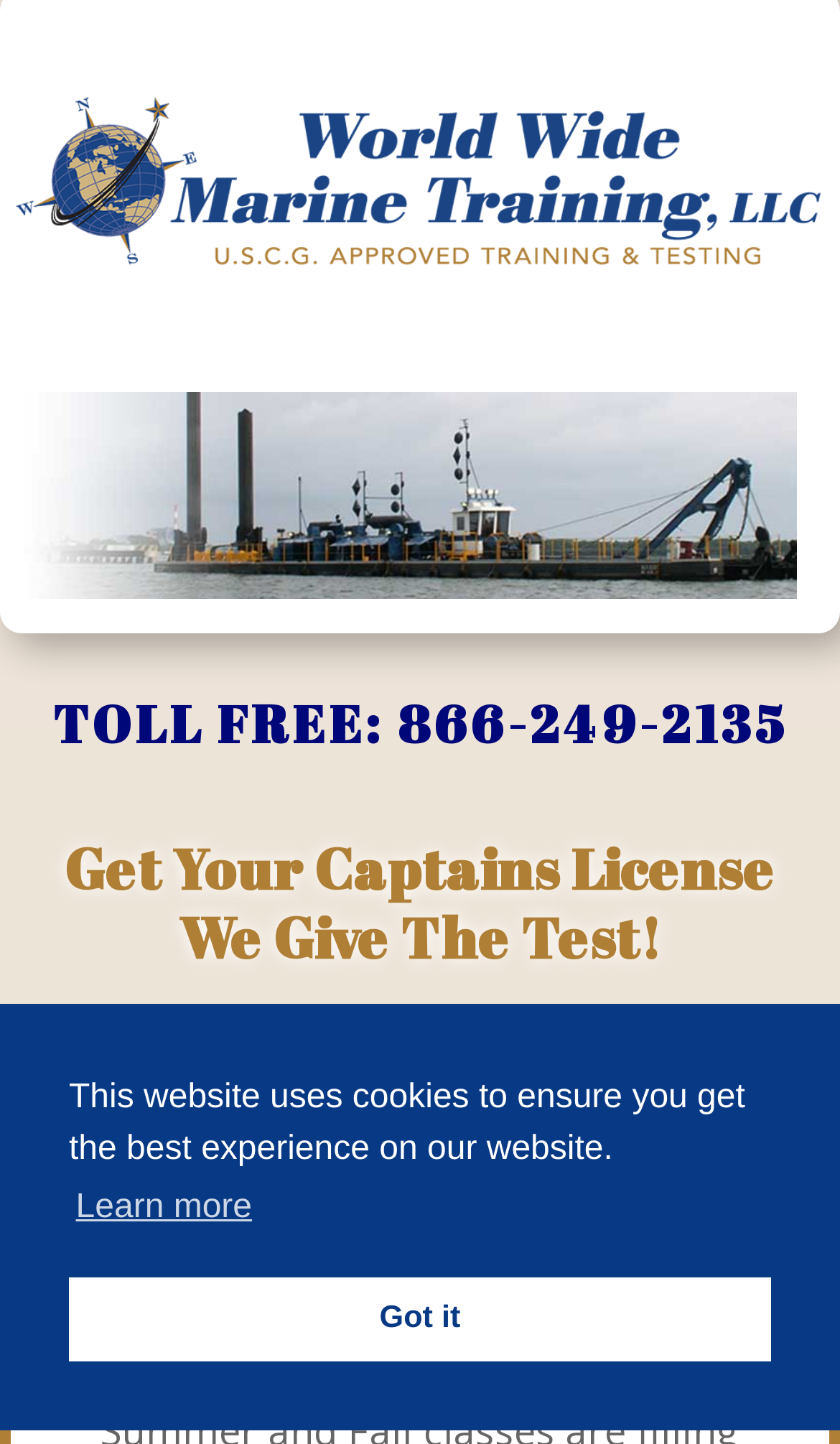Please provide a short answer using a single word or phrase for the question:
What is the phone number to call for toll-free?

866-249-2135